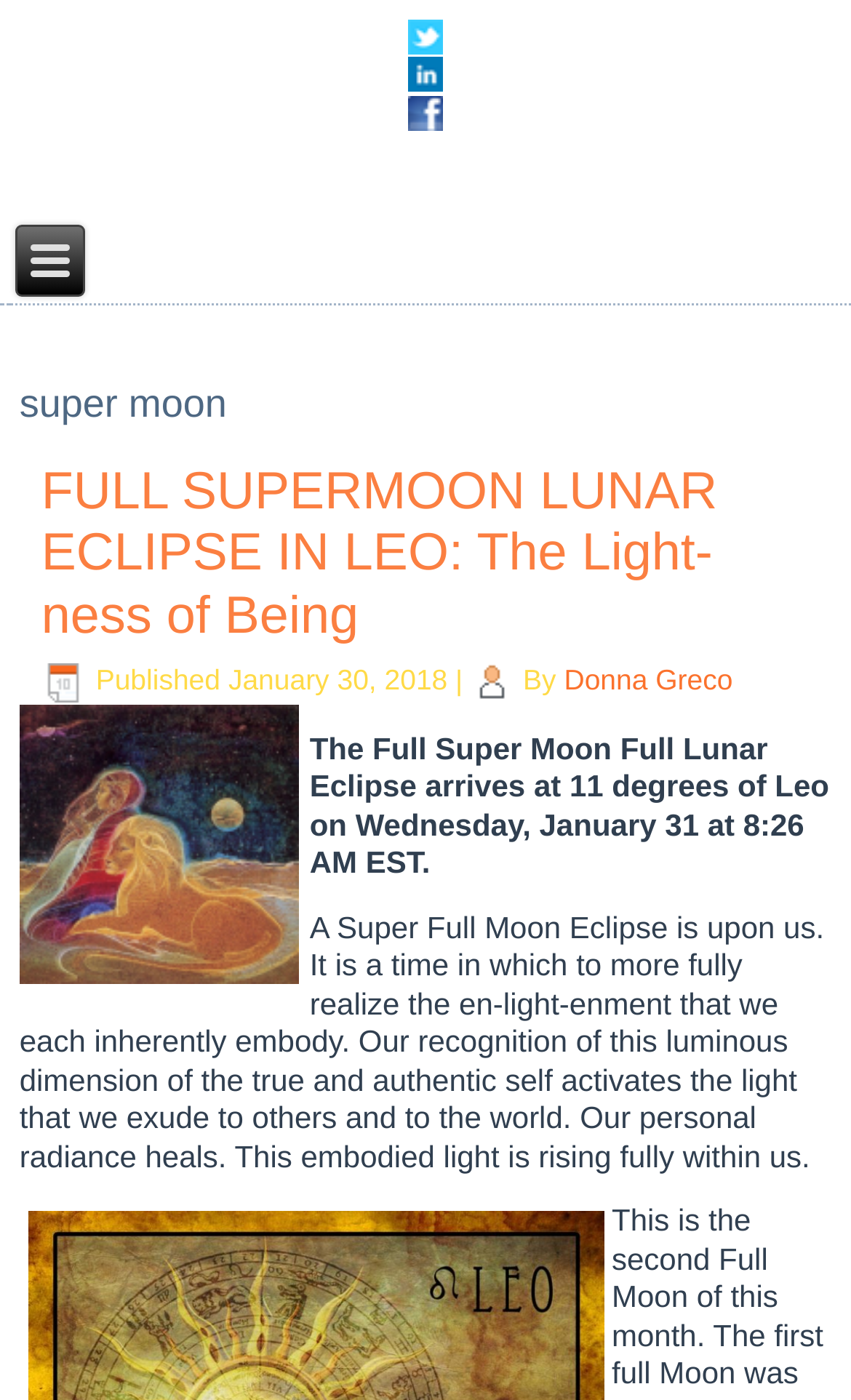What is the topic of the article?
Analyze the screenshot and provide a detailed answer to the question.

I determined the topic of the article by reading the heading 'FULL SUPERMOON LUNAR ECLIPSE IN LEO: The Light-ness of Being' and the content of the article, which discusses the Full Super Moon Full Lunar Eclipse and its significance.